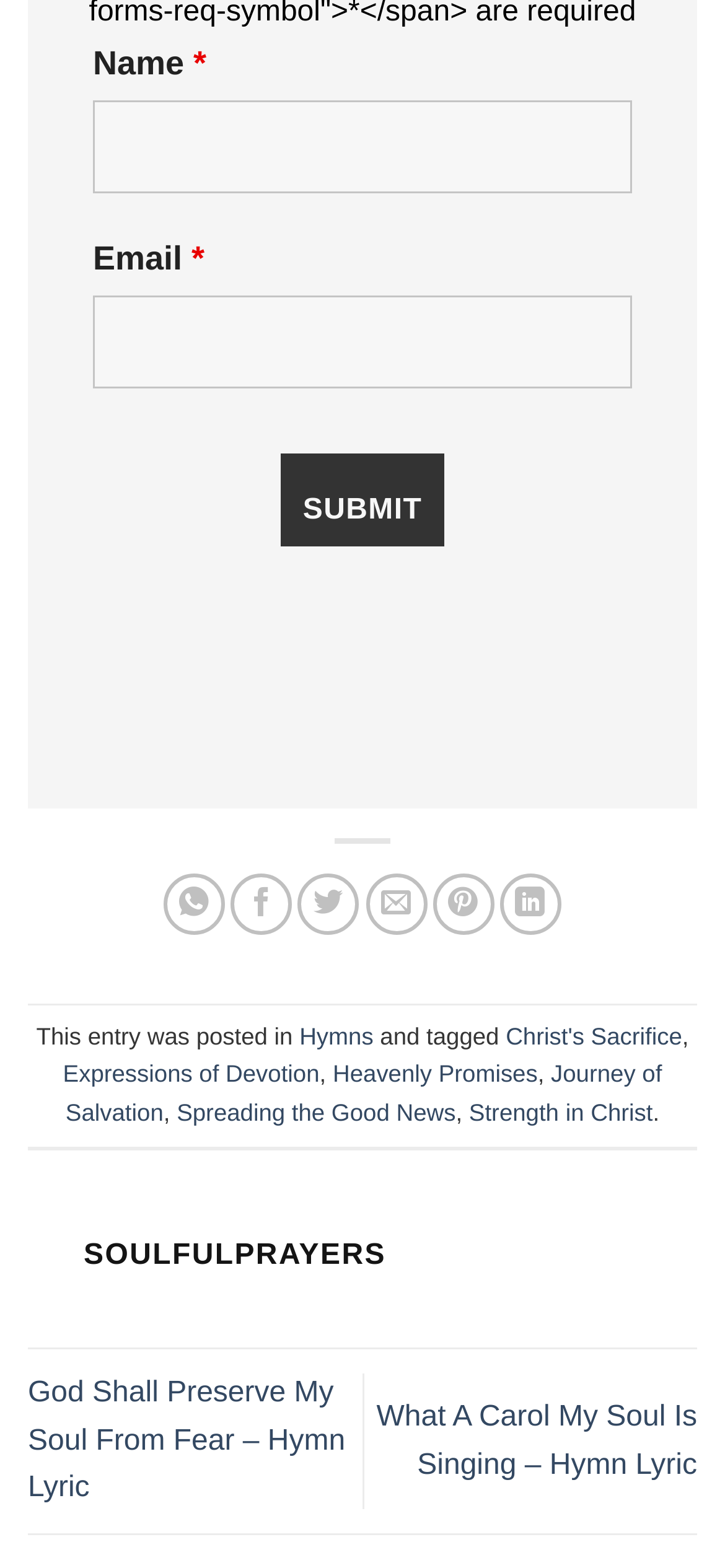What is the category of the post mentioned in the footer?
Please give a detailed and thorough answer to the question, covering all relevant points.

The footer section of the webpage mentions that the post is categorized under 'Hymns', which is a link that suggests it is a category or tag for the post. This information is provided along with other tags, such as 'Christ's Sacrifice', 'Expressions of Devotion', and others.